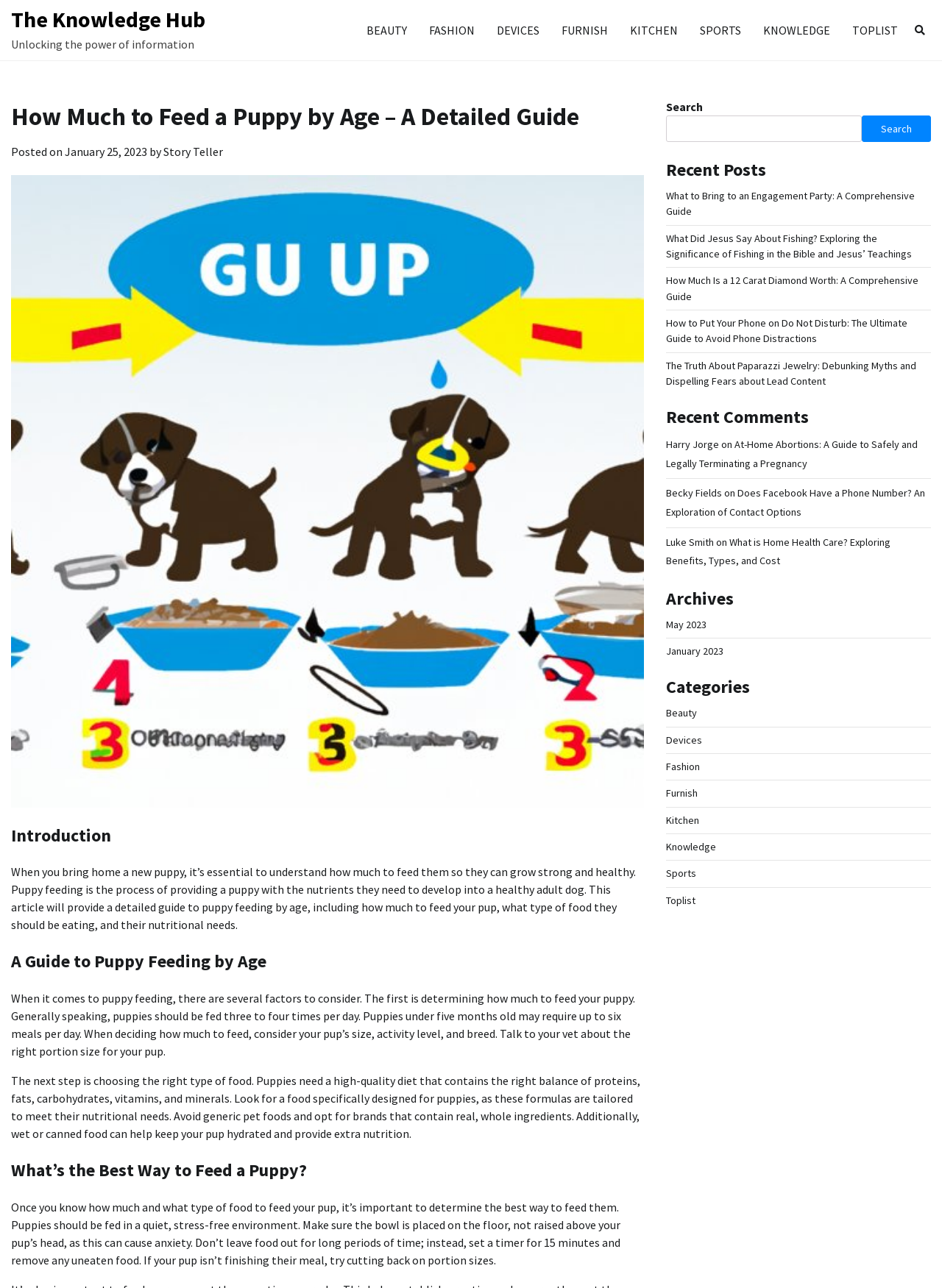Pinpoint the bounding box coordinates of the element that must be clicked to accomplish the following instruction: "Read the 'How Much to Feed a Puppy by Age – A Detailed Guide' article". The coordinates should be in the format of four float numbers between 0 and 1, i.e., [left, top, right, bottom].

[0.012, 0.076, 0.684, 0.105]